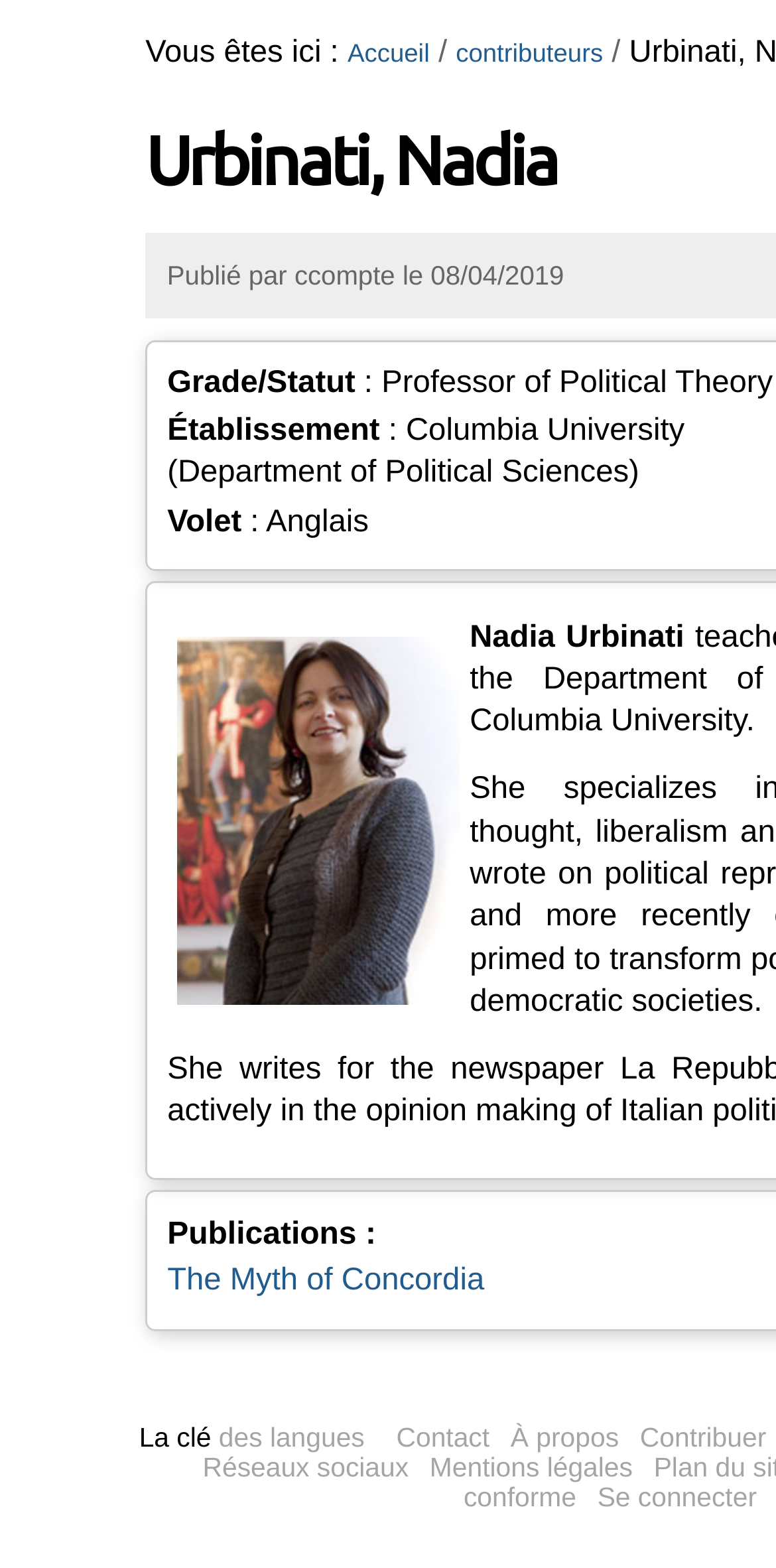What is the title of the first publication?
Using the information from the image, give a concise answer in one word or a short phrase.

The Myth of Concordia